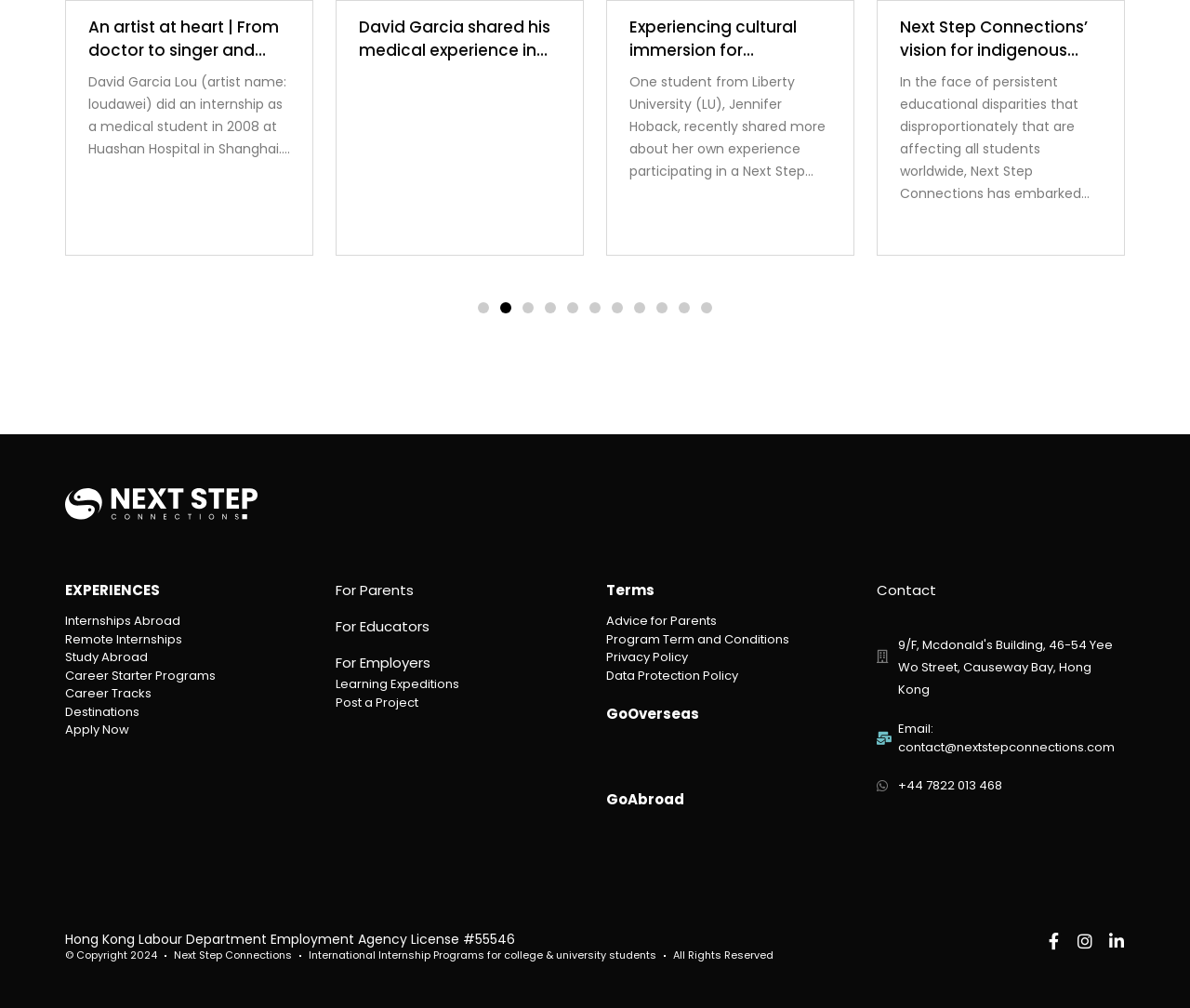Determine the bounding box coordinates of the element's region needed to click to follow the instruction: "Learn more about For Parents". Provide these coordinates as four float numbers between 0 and 1, formatted as [left, top, right, bottom].

[0.282, 0.576, 0.348, 0.595]